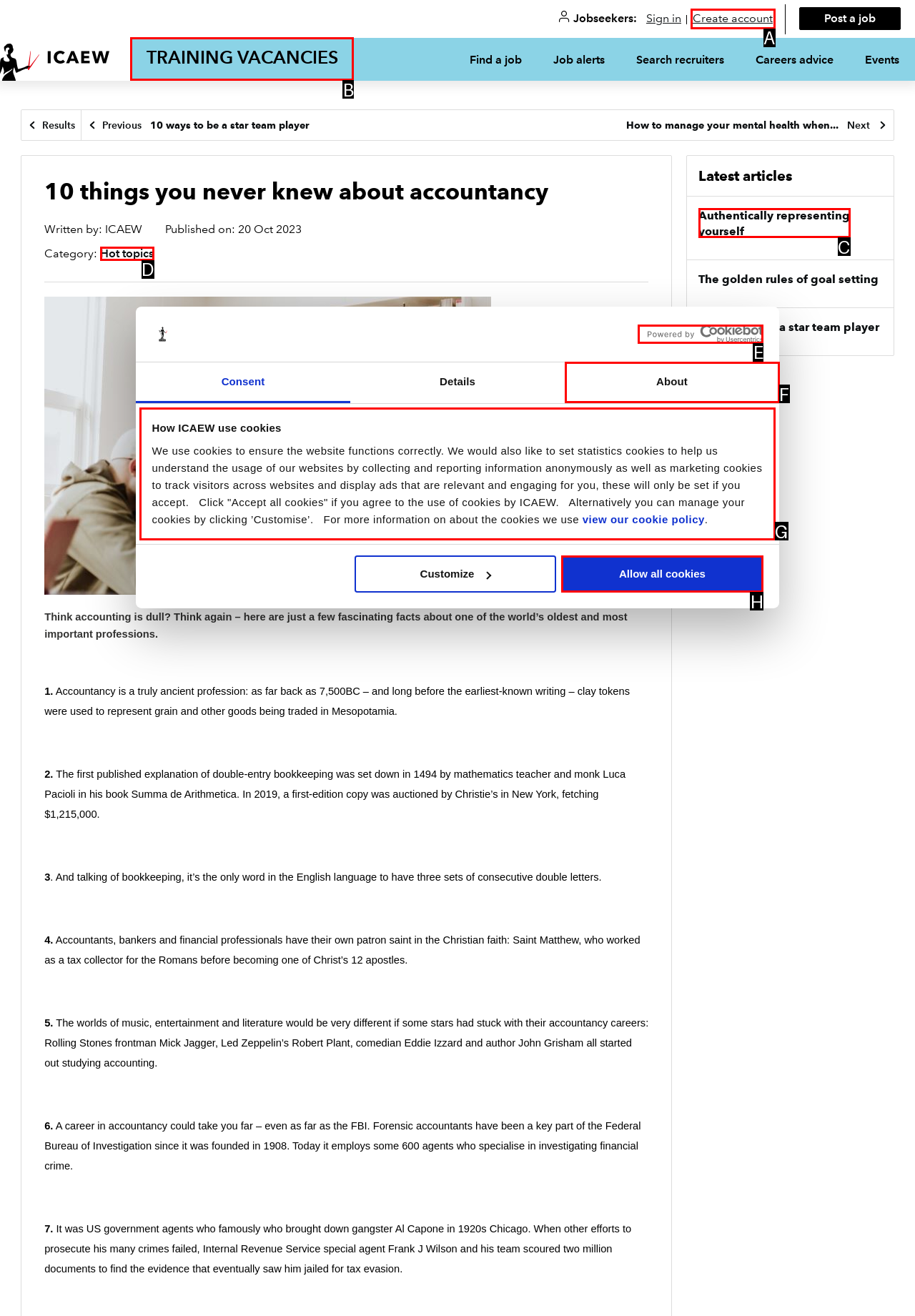Identify the letter of the UI element that fits the description: Training Vacancies home
Respond with the letter of the option directly.

B